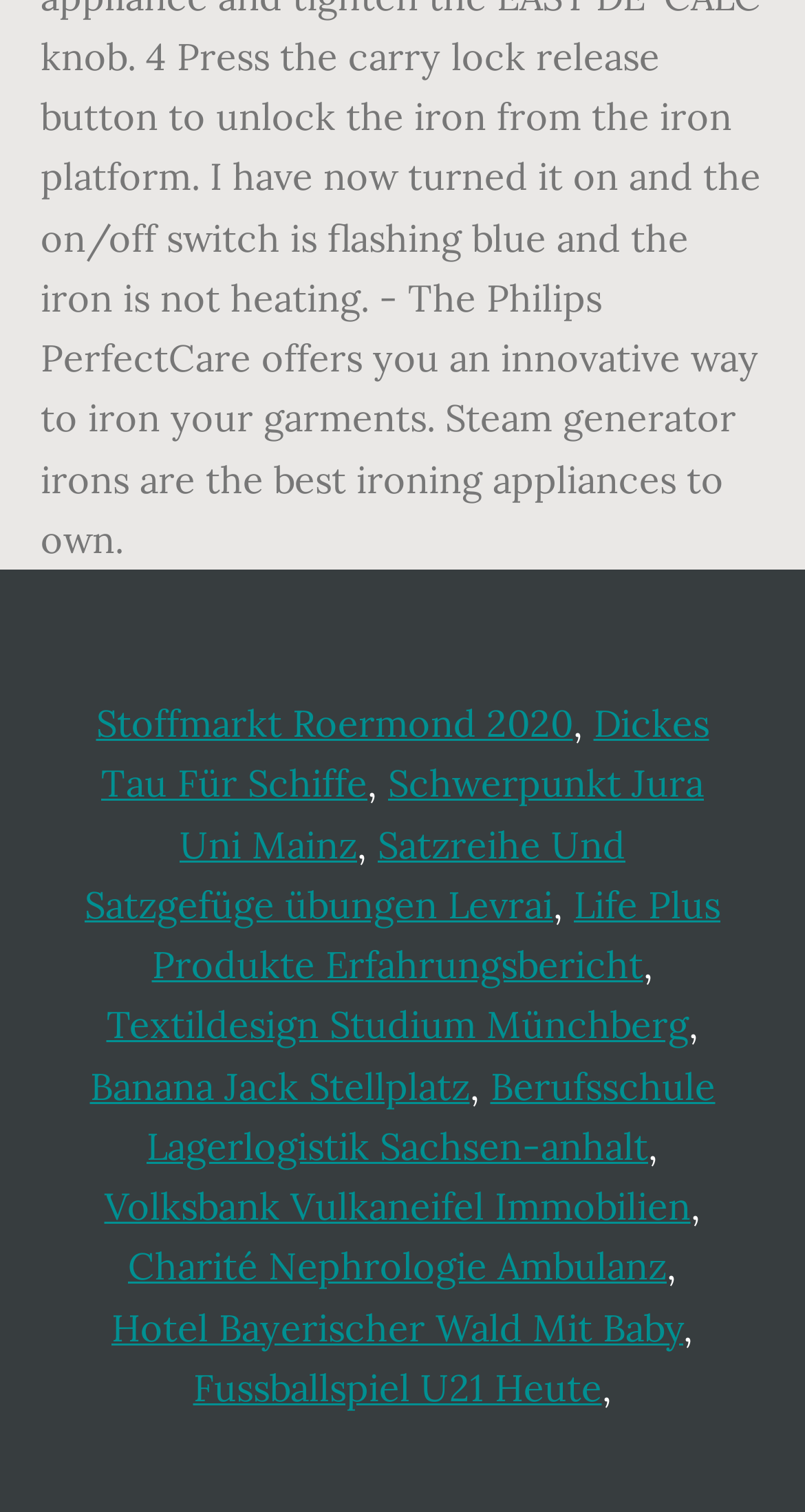Please answer the following query using a single word or phrase: 
How many links are on this webpage?

15